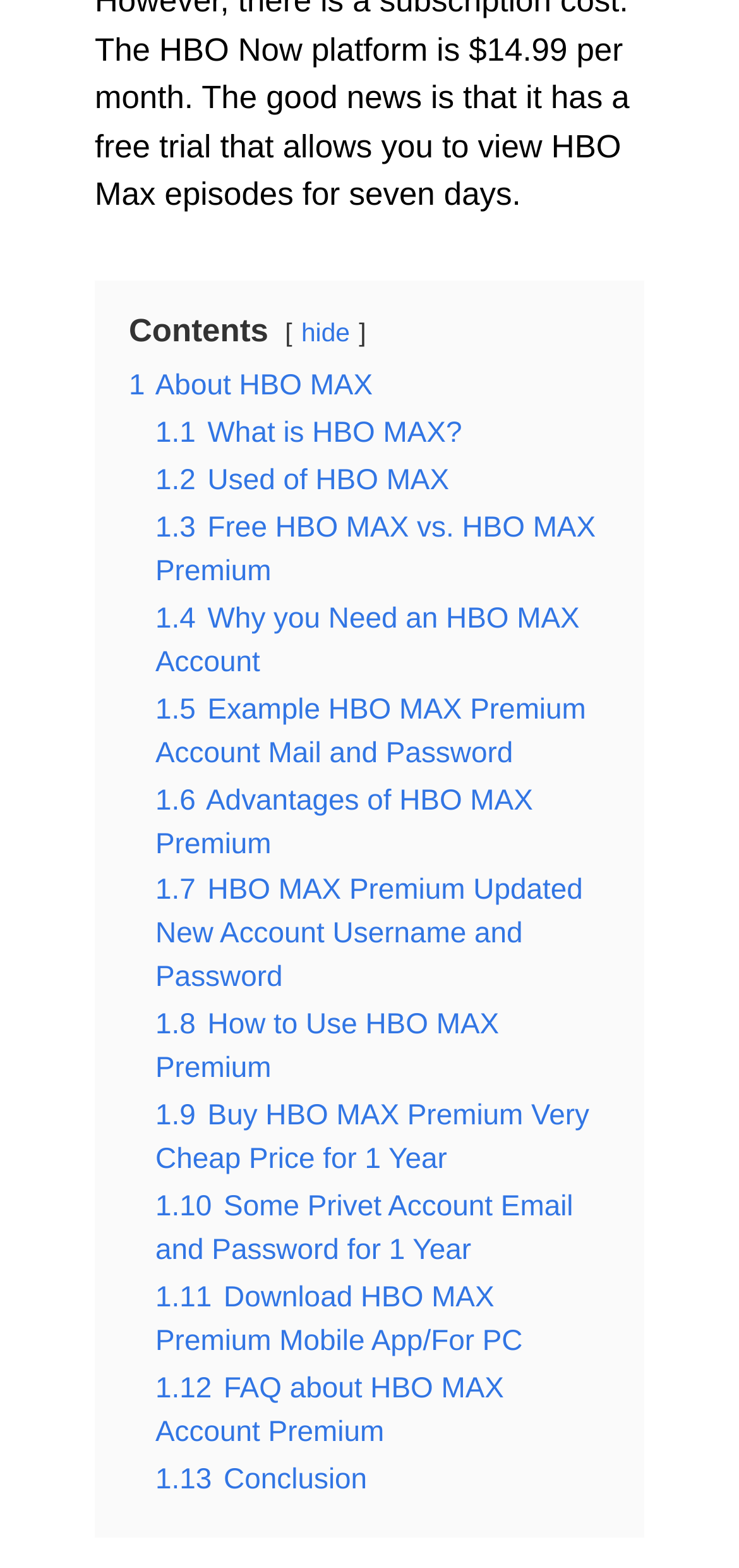Locate the bounding box coordinates of the element that should be clicked to execute the following instruction: "Check 'Conclusion'".

[0.21, 0.933, 0.497, 0.954]